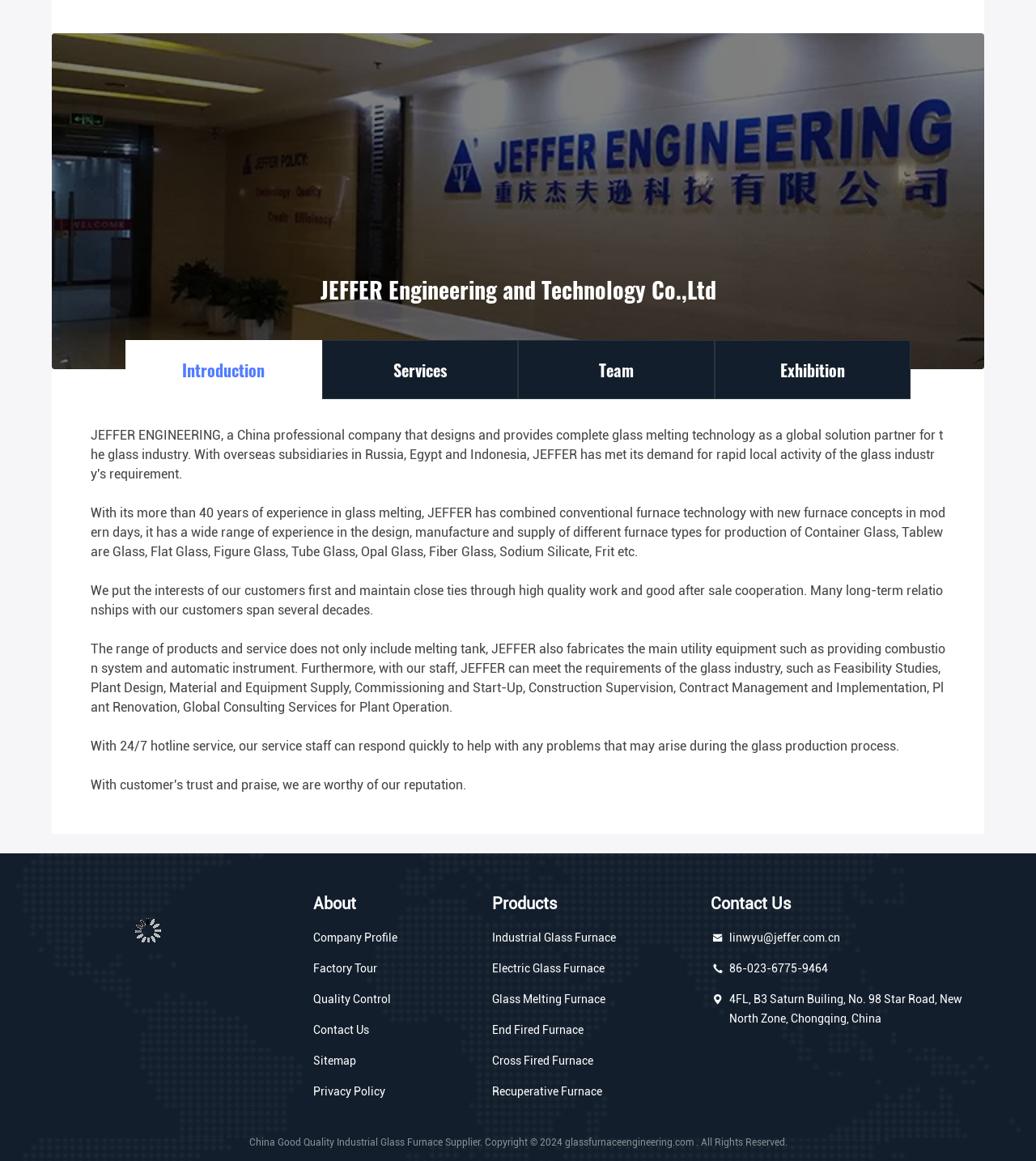Predict the bounding box of the UI element based on this description: "Contact Us".

[0.302, 0.879, 0.356, 0.895]